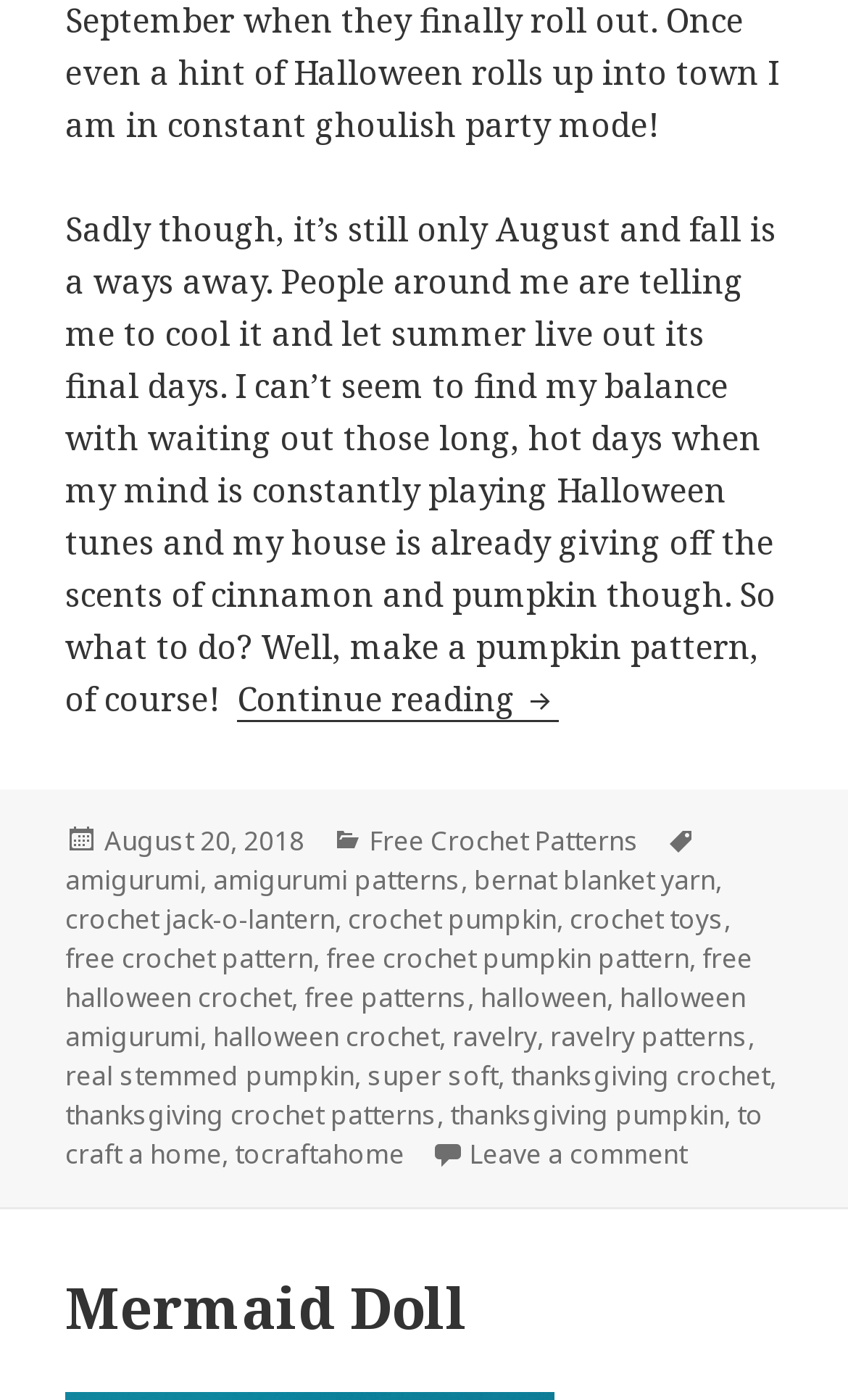Utilize the information from the image to answer the question in detail:
What is the author's current season?

The author mentions that it's still August and people are telling them to let summer live out its final days, indicating that the current season is summer.